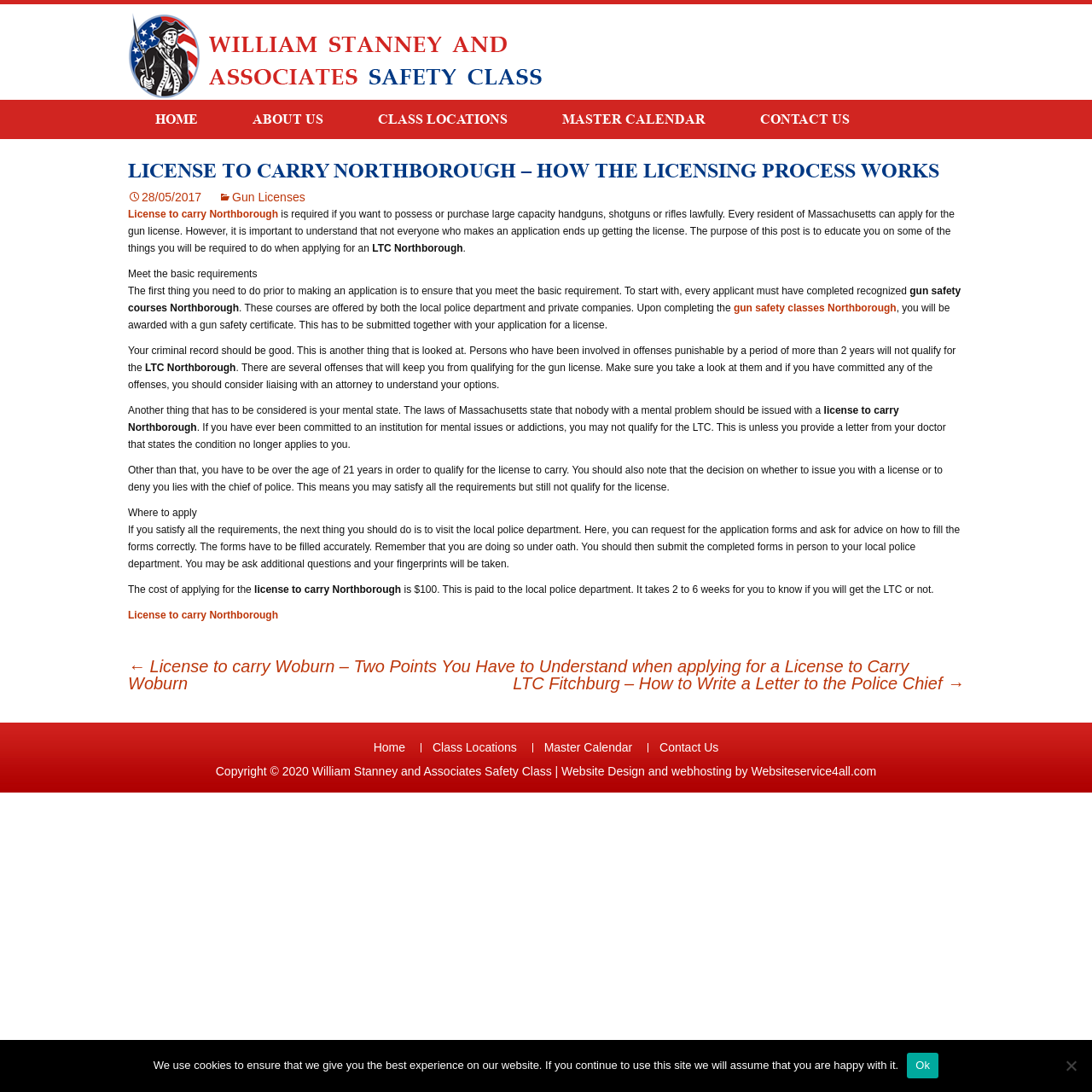Please extract the title of the webpage.

LICENSE TO CARRY NORTHBOROUGH – HOW THE LICENSING PROCESS WORKS